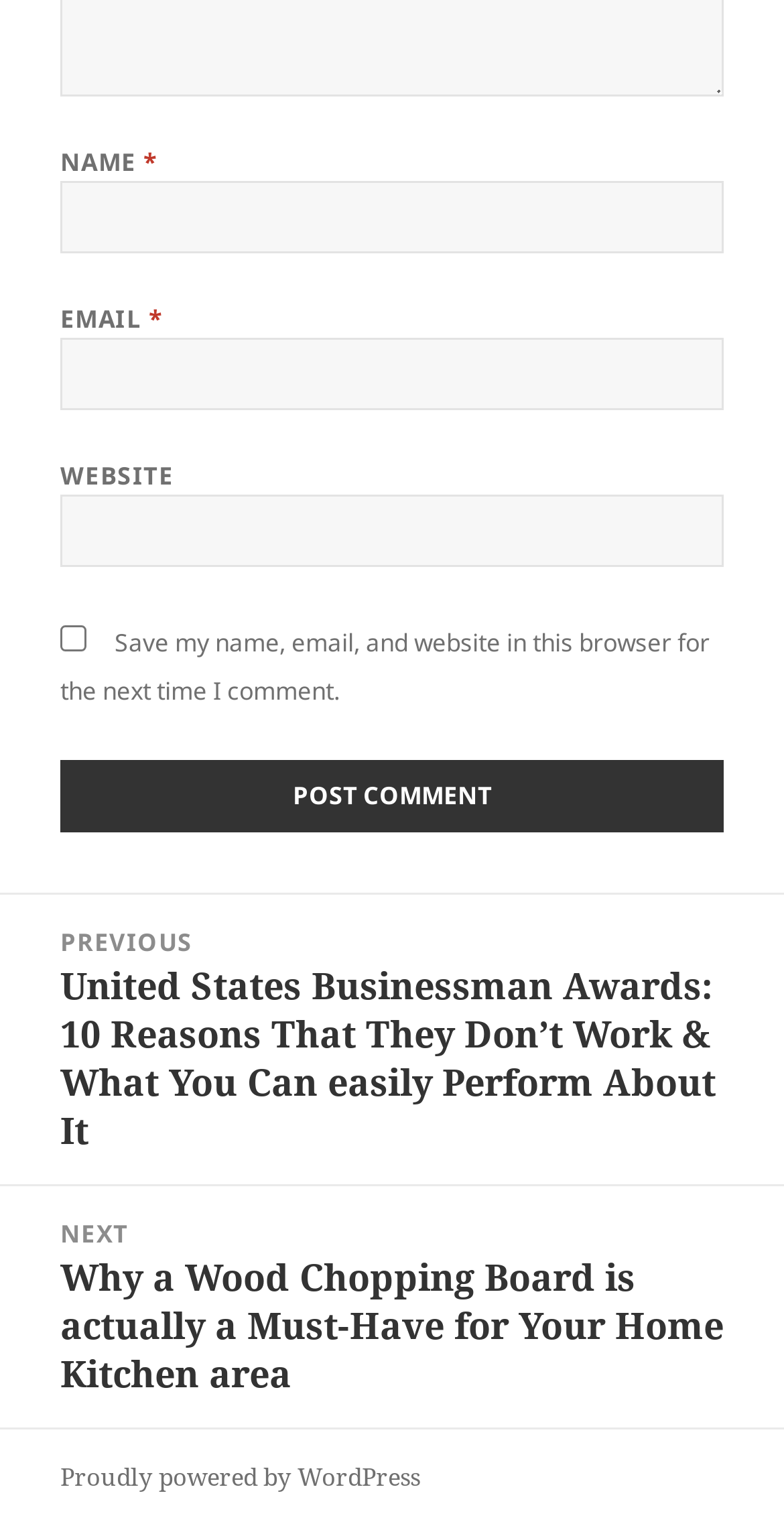Answer the question below with a single word or a brief phrase: 
What is the platform powering the website?

WordPress